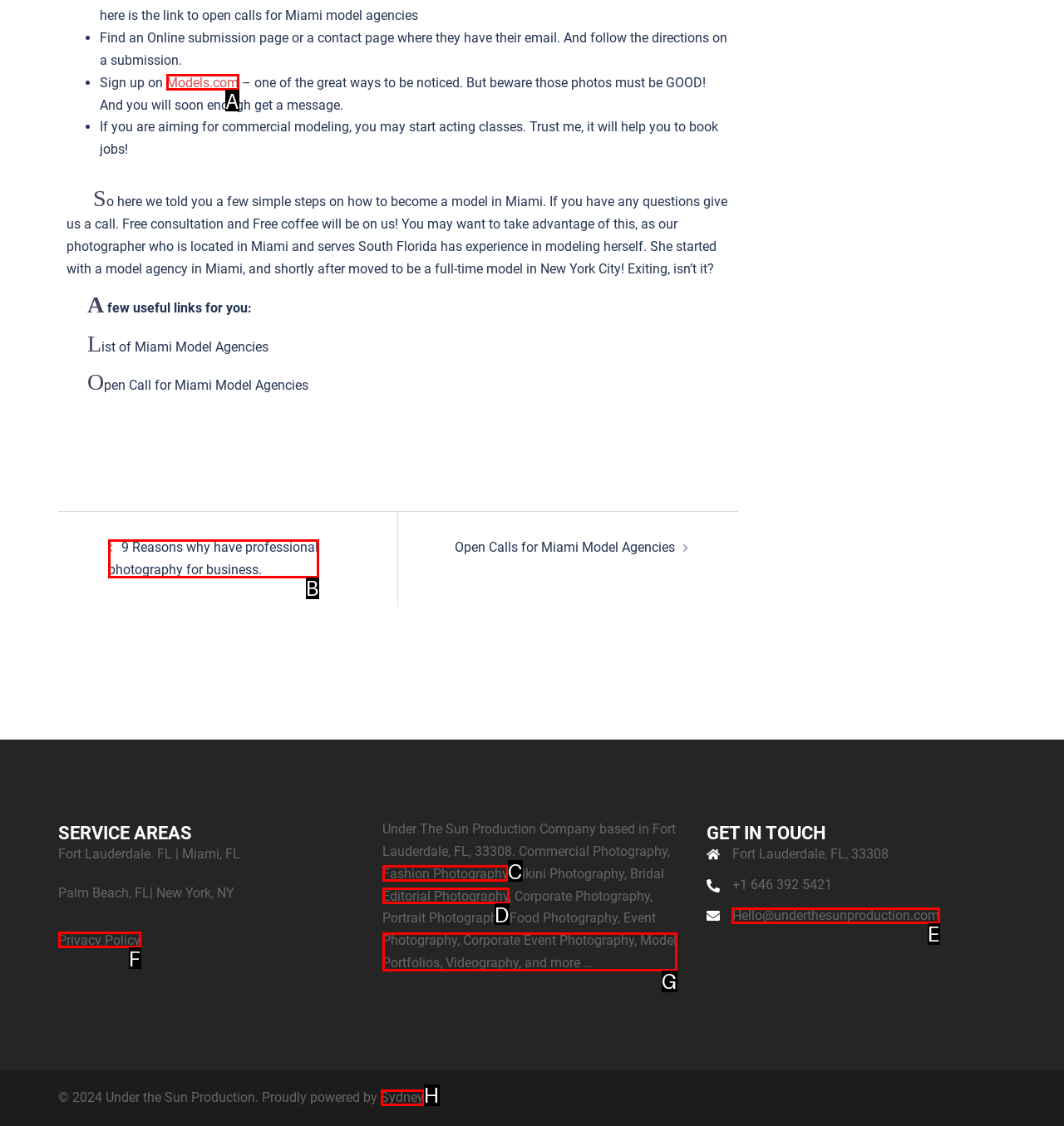Specify which HTML element I should click to complete this instruction: Contact through 'Hello@underthesunproduction.com' Answer with the letter of the relevant option.

E